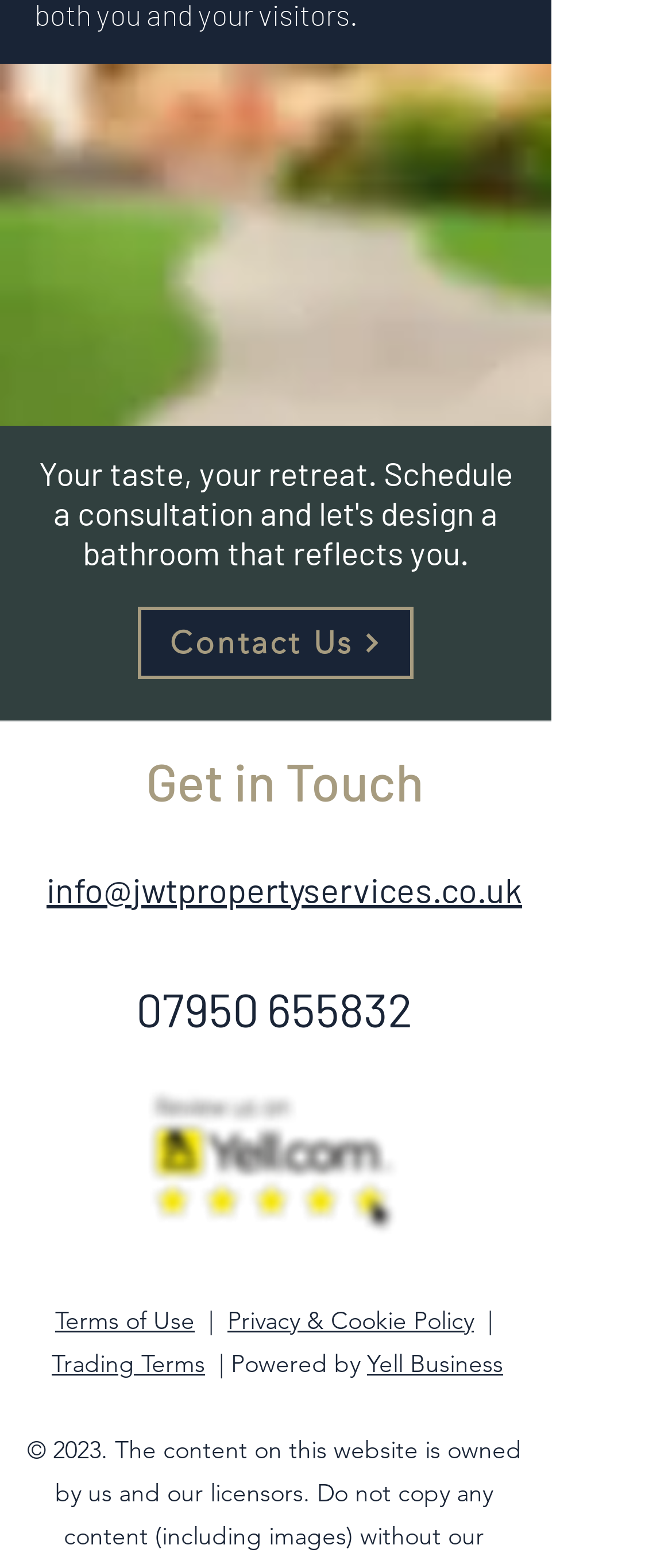Using the information shown in the image, answer the question with as much detail as possible: What is the phone number to contact?

I found the phone number by looking at the 'Get in Touch' section, where it is listed as a heading, and also as a link that can be clicked.